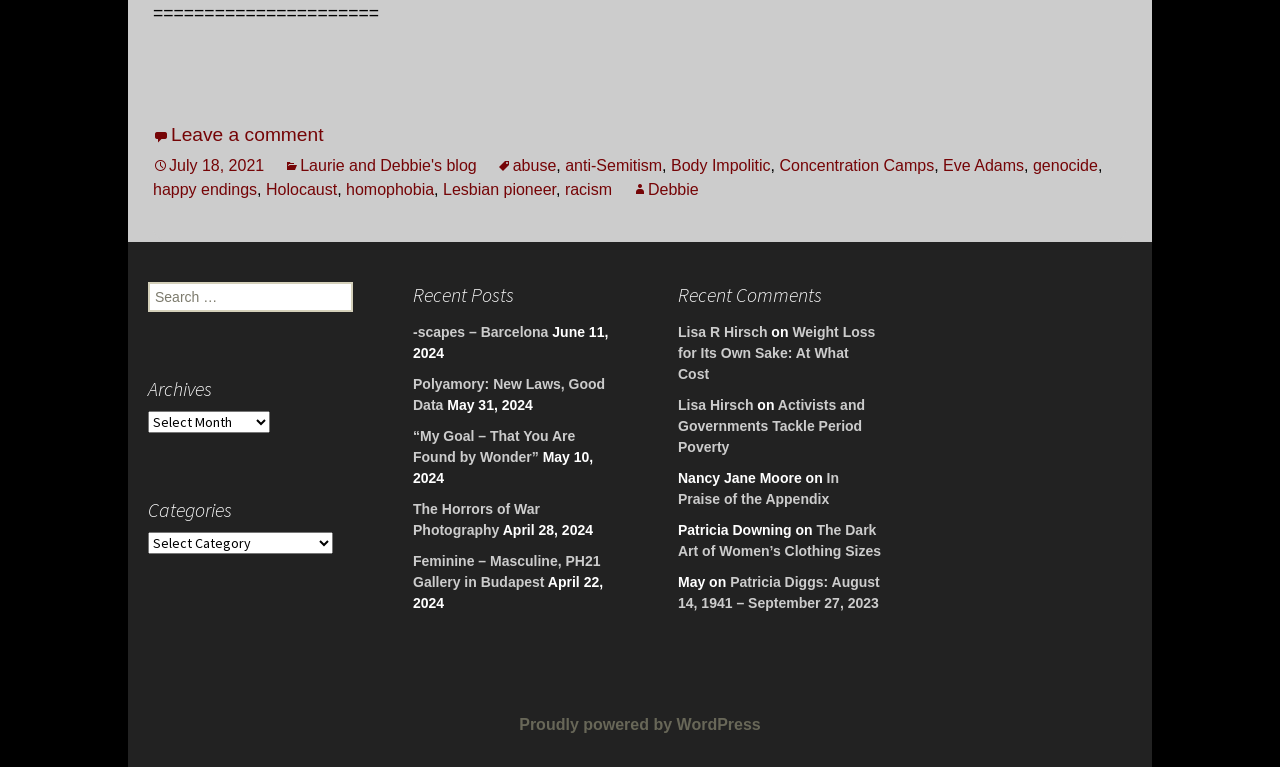Identify the bounding box coordinates for the UI element that matches this description: "In Praise of the Appendix".

[0.53, 0.613, 0.656, 0.661]